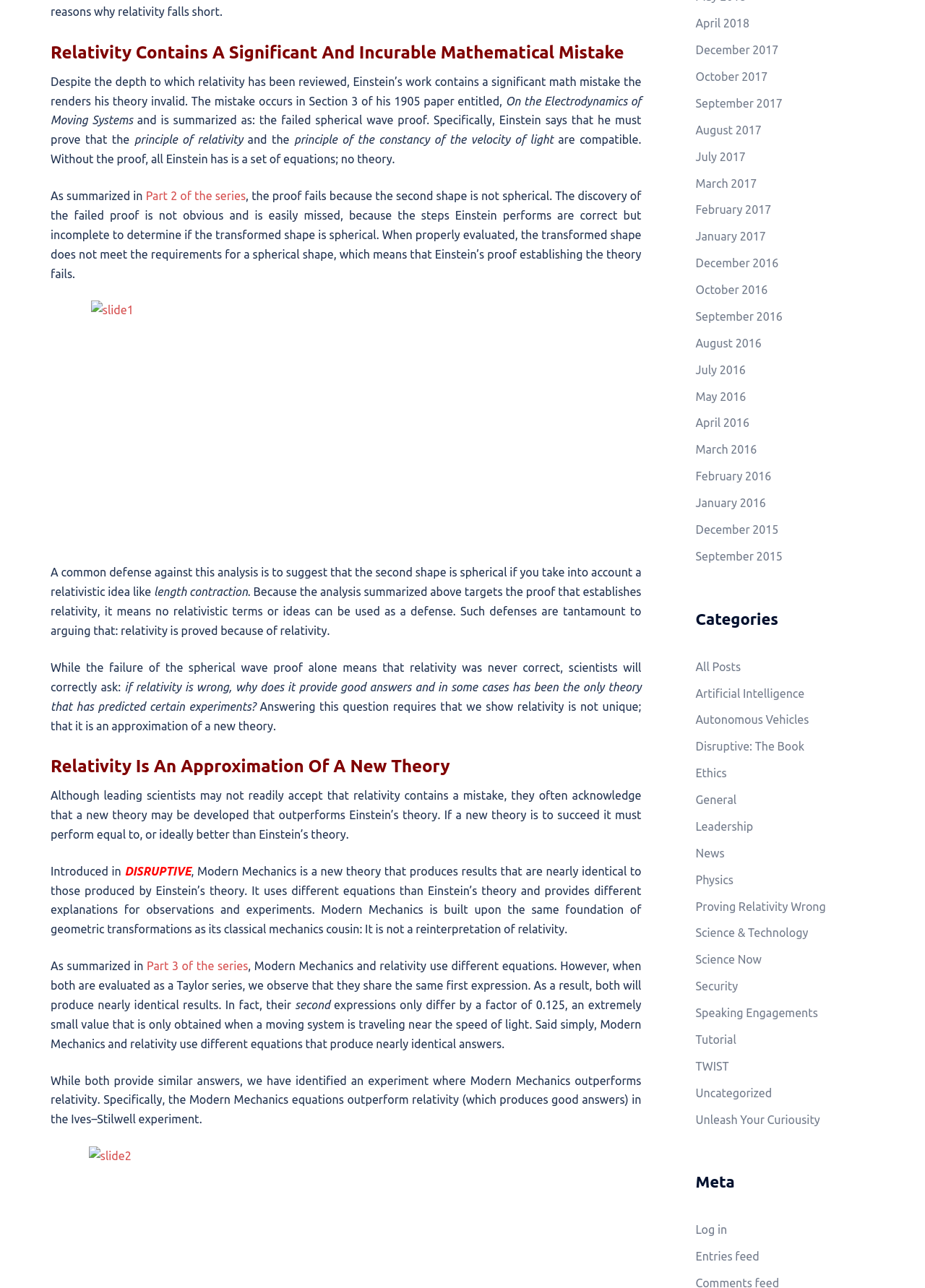Given the element description, predict the bounding box coordinates in the format (top-left x, top-left y, bottom-right x, bottom-right y). Make sure all values are between 0 and 1. Here is the element description: Financial

None